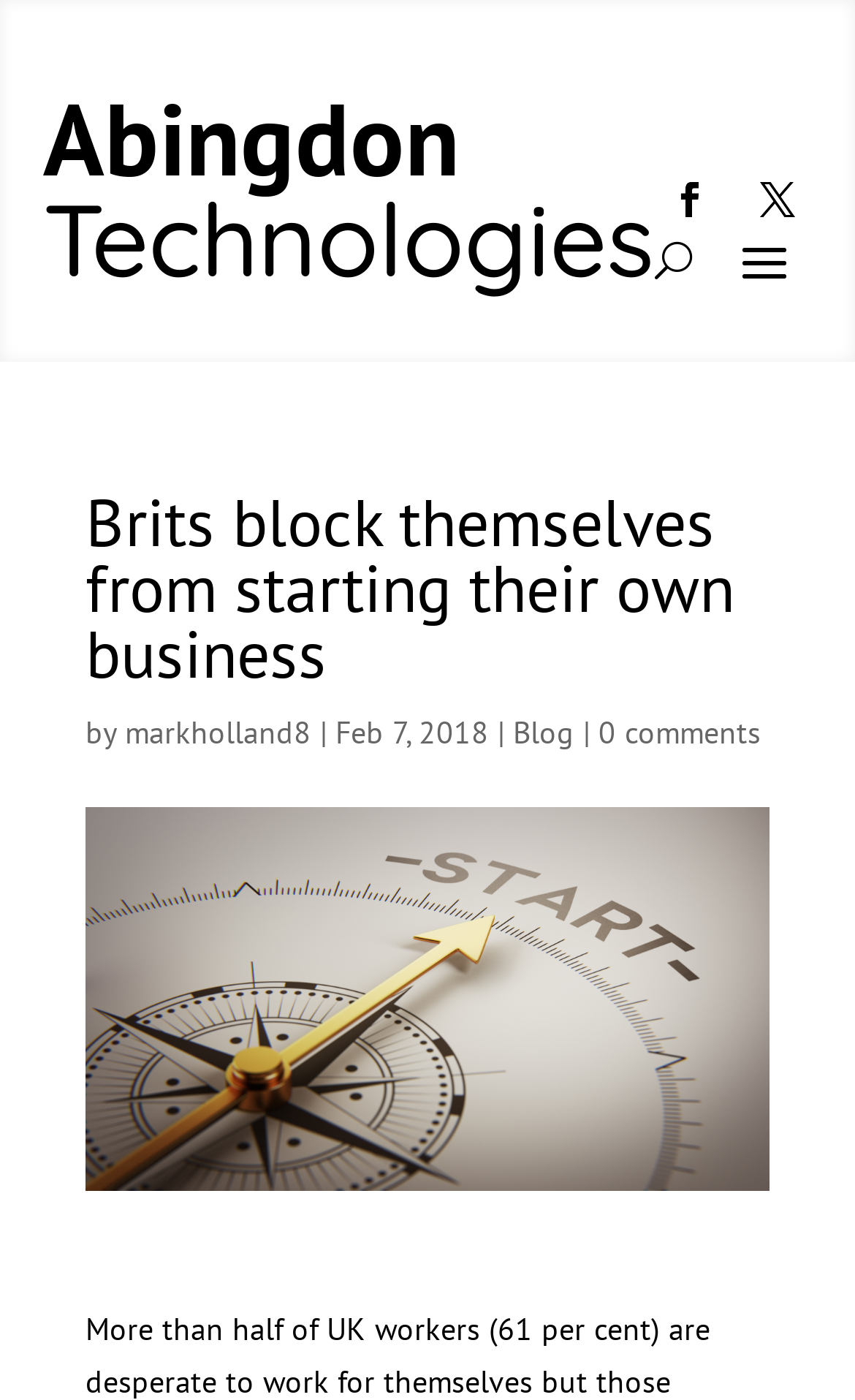Identify the bounding box for the UI element described as: "markholland8". Ensure the coordinates are four float numbers between 0 and 1, formatted as [left, top, right, bottom].

[0.146, 0.509, 0.364, 0.537]